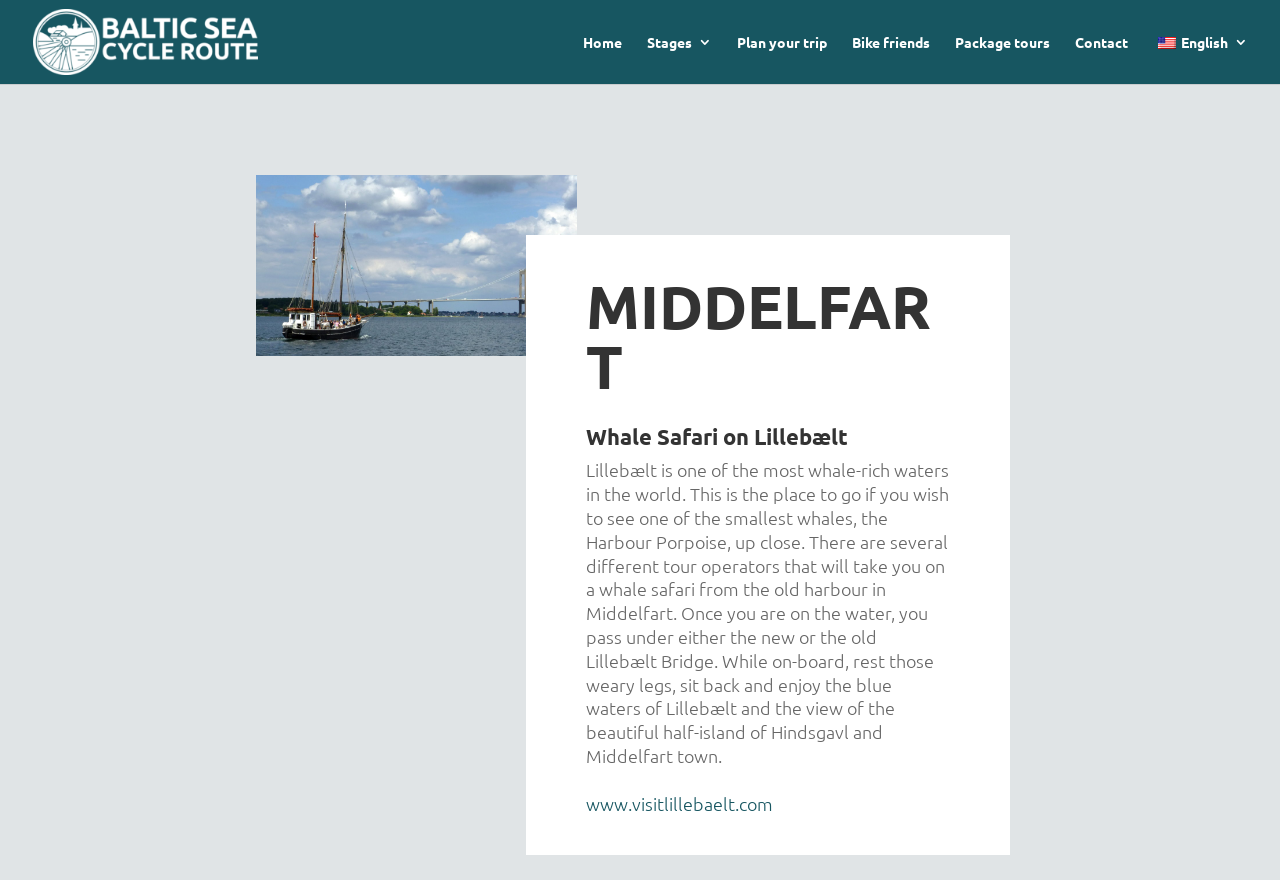Please identify the bounding box coordinates of the element that needs to be clicked to execute the following command: "Change language to English". Provide the bounding box using four float numbers between 0 and 1, formatted as [left, top, right, bottom].

[0.901, 0.04, 0.975, 0.095]